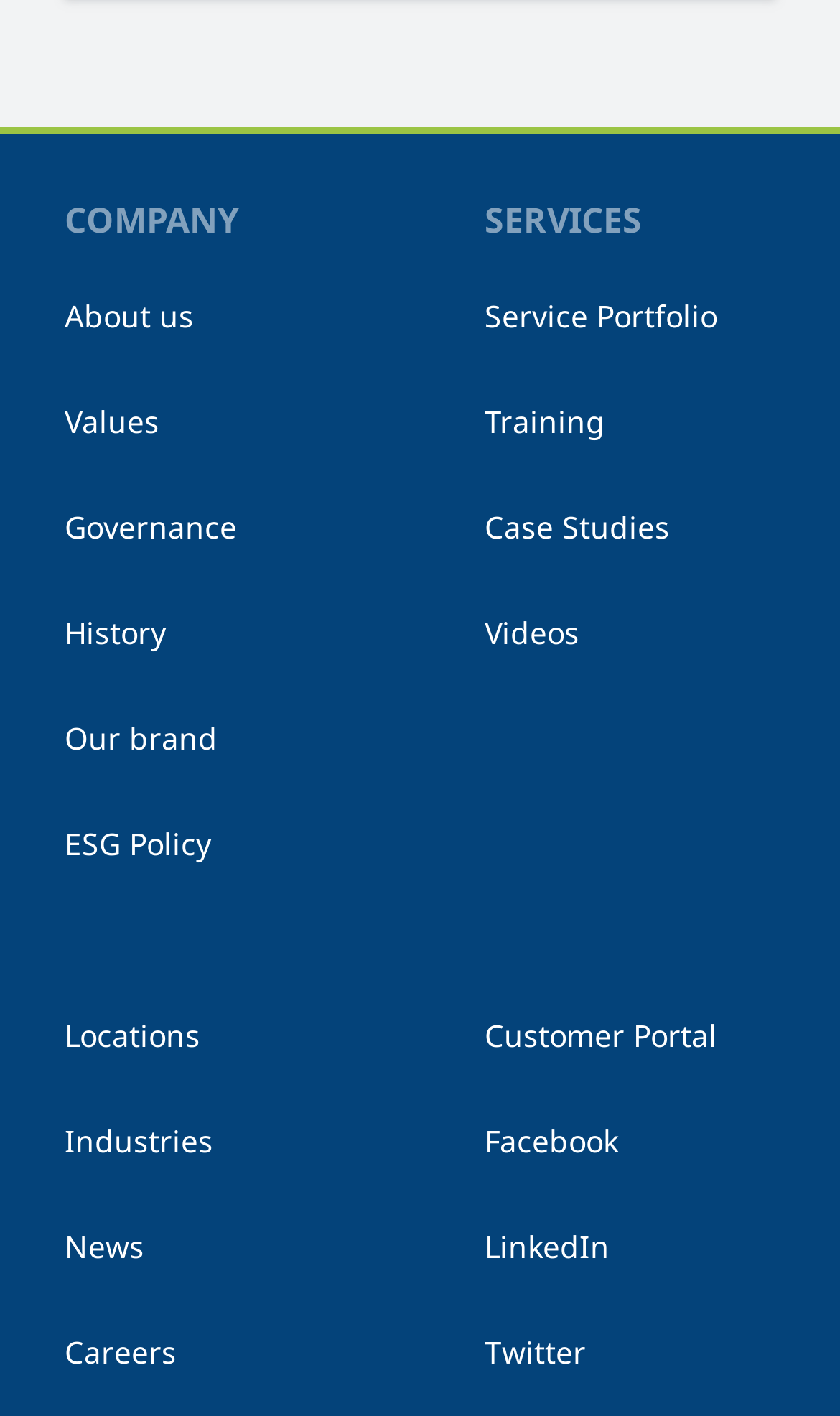Mark the bounding box of the element that matches the following description: "Our brand".

[0.077, 0.484, 0.423, 0.559]